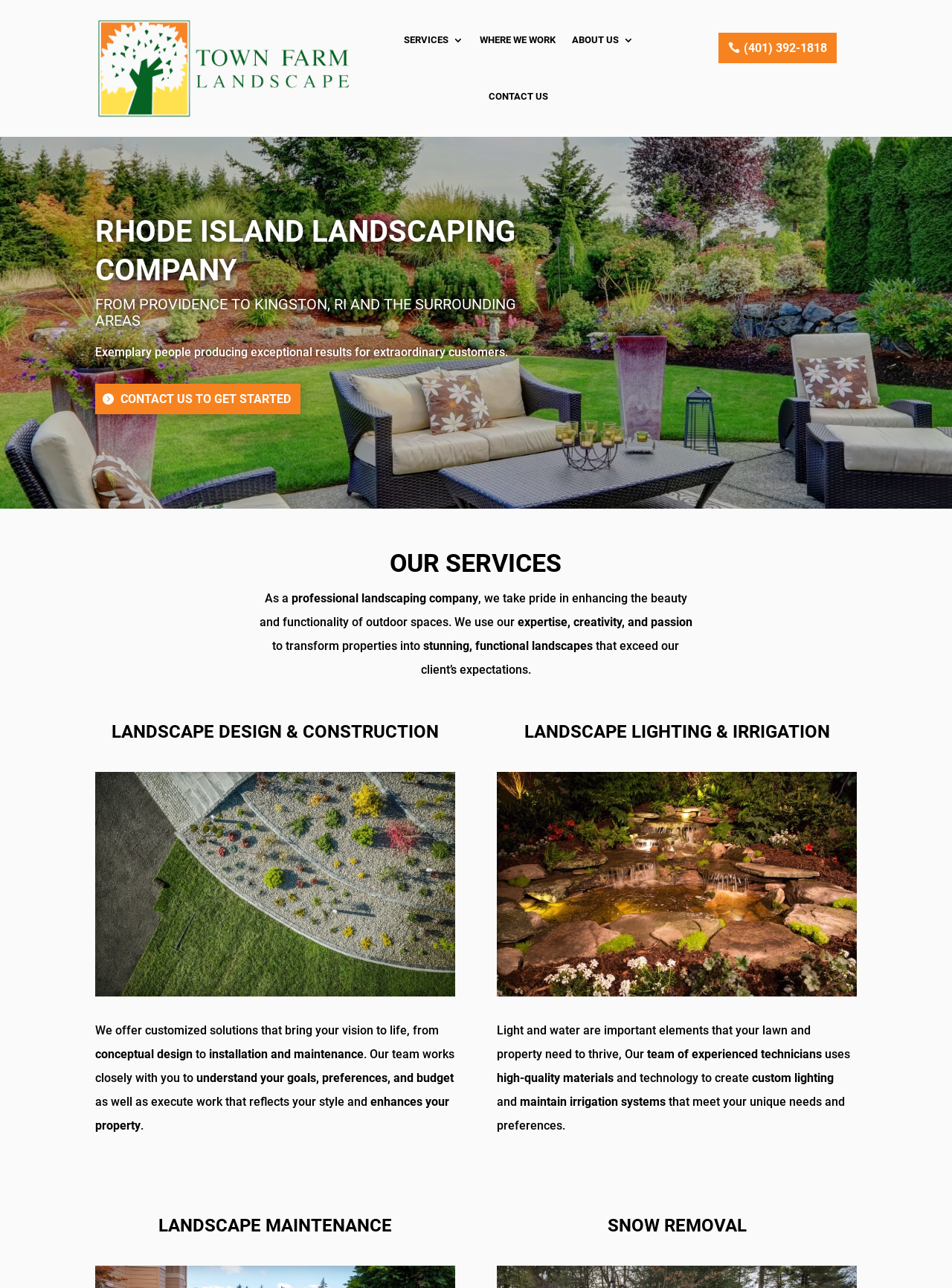What is the company's goal for its clients' properties?
From the screenshot, supply a one-word or short-phrase answer.

to exceed their expectations